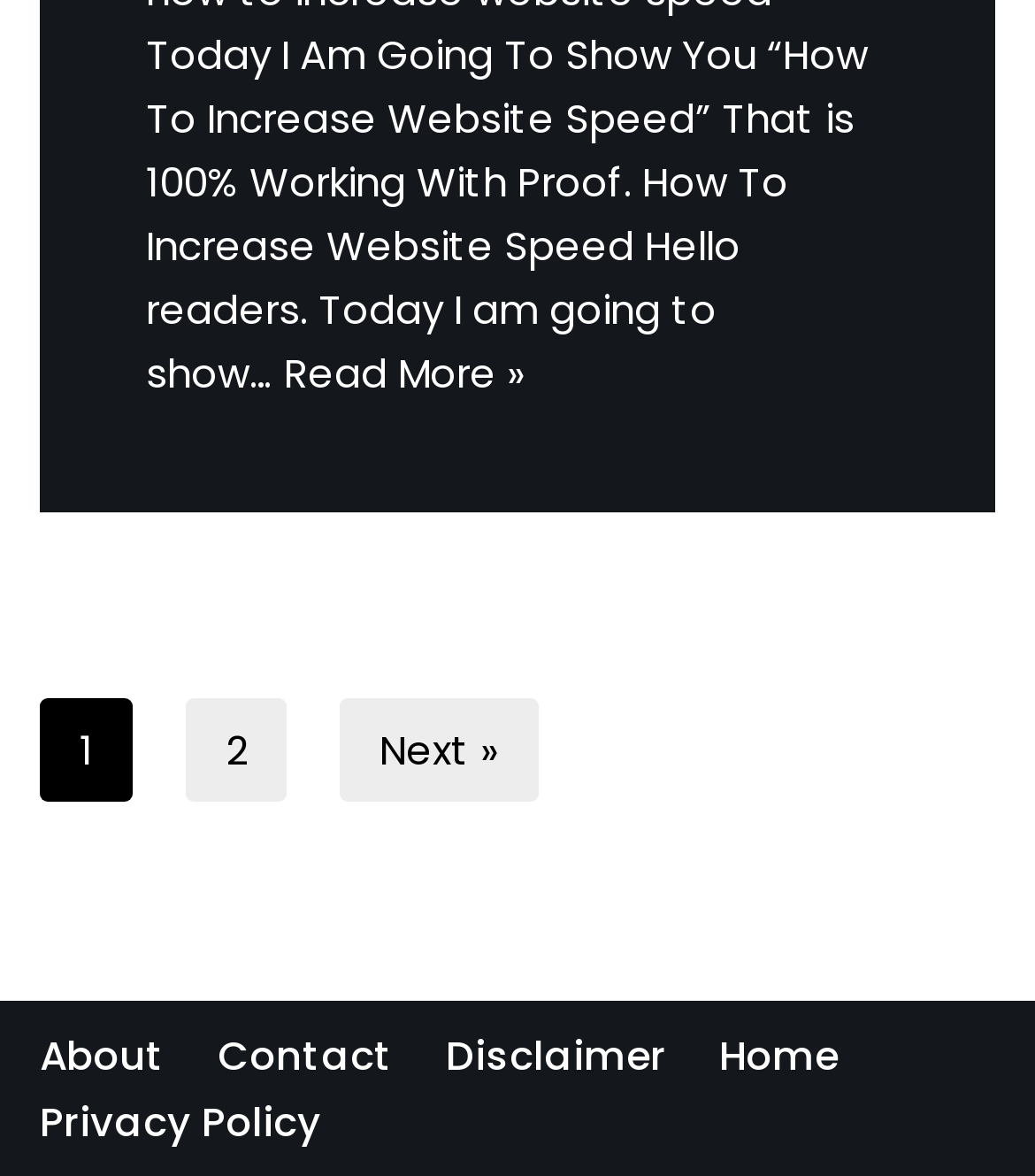Please identify the bounding box coordinates of the clickable area that will allow you to execute the instruction: "Read more about increasing website speed".

[0.274, 0.294, 0.508, 0.342]